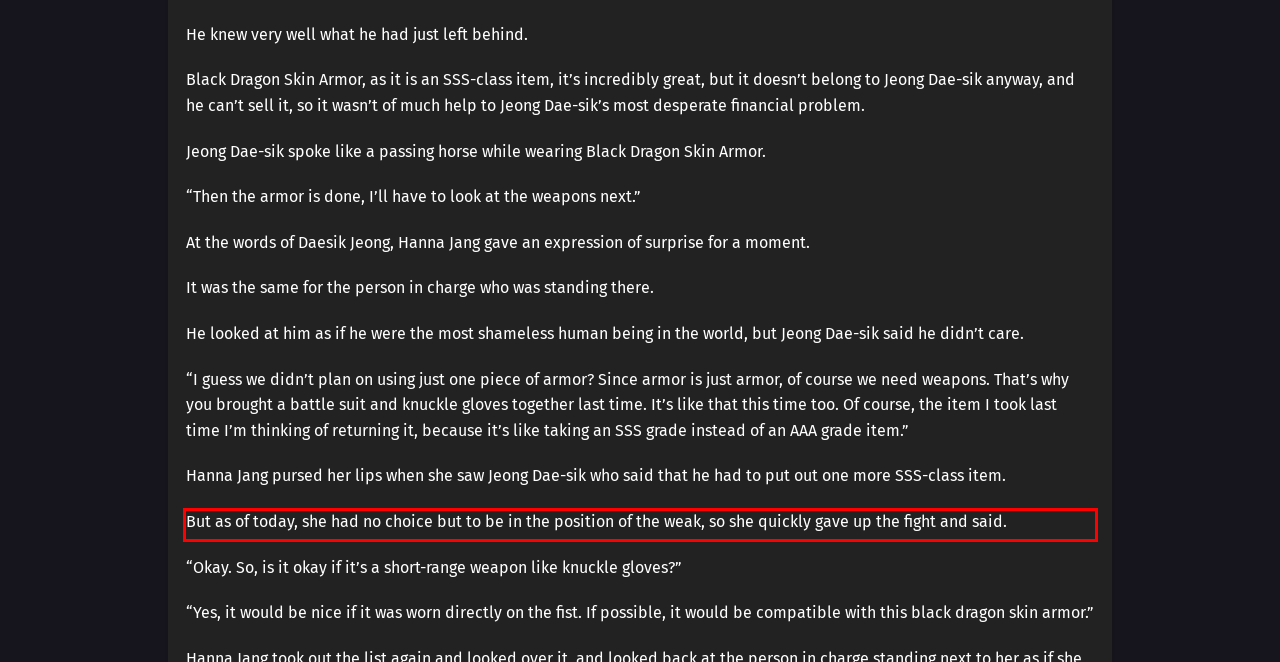You are given a screenshot with a red rectangle. Identify and extract the text within this red bounding box using OCR.

Hanna Jang pursed her lips when she saw Jeong Dae-sik who said that he had to put out one more SSS-class item.